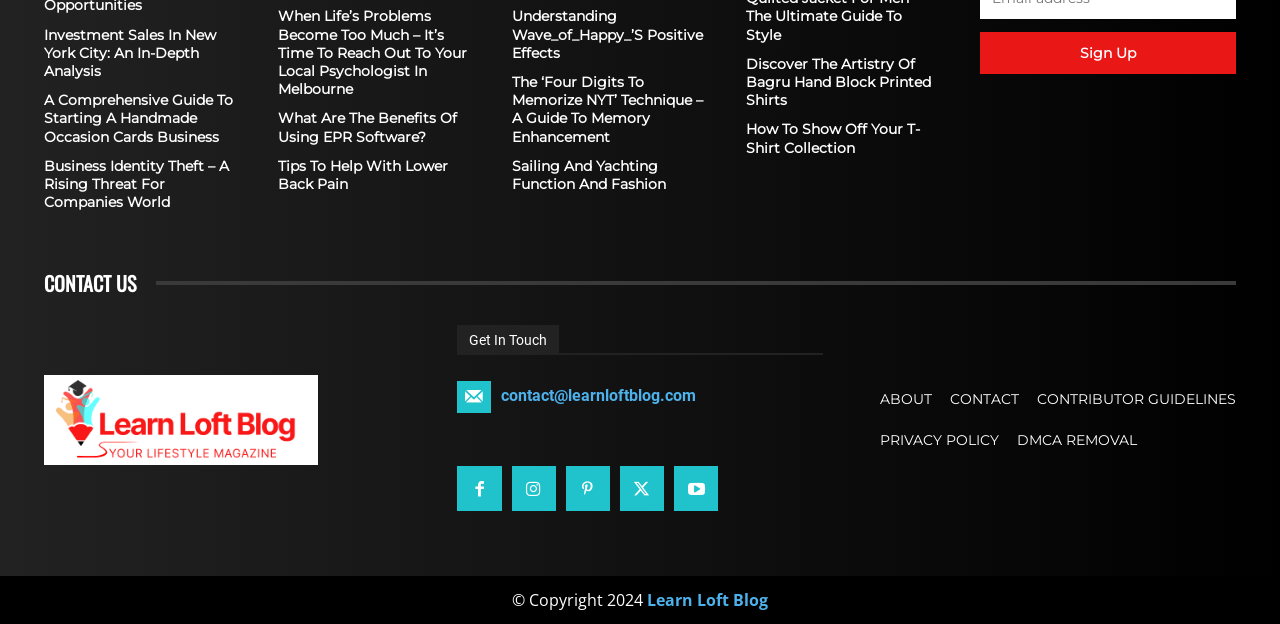What is the purpose of the 'Sign Up' button?
Answer briefly with a single word or phrase based on the image.

To register an account